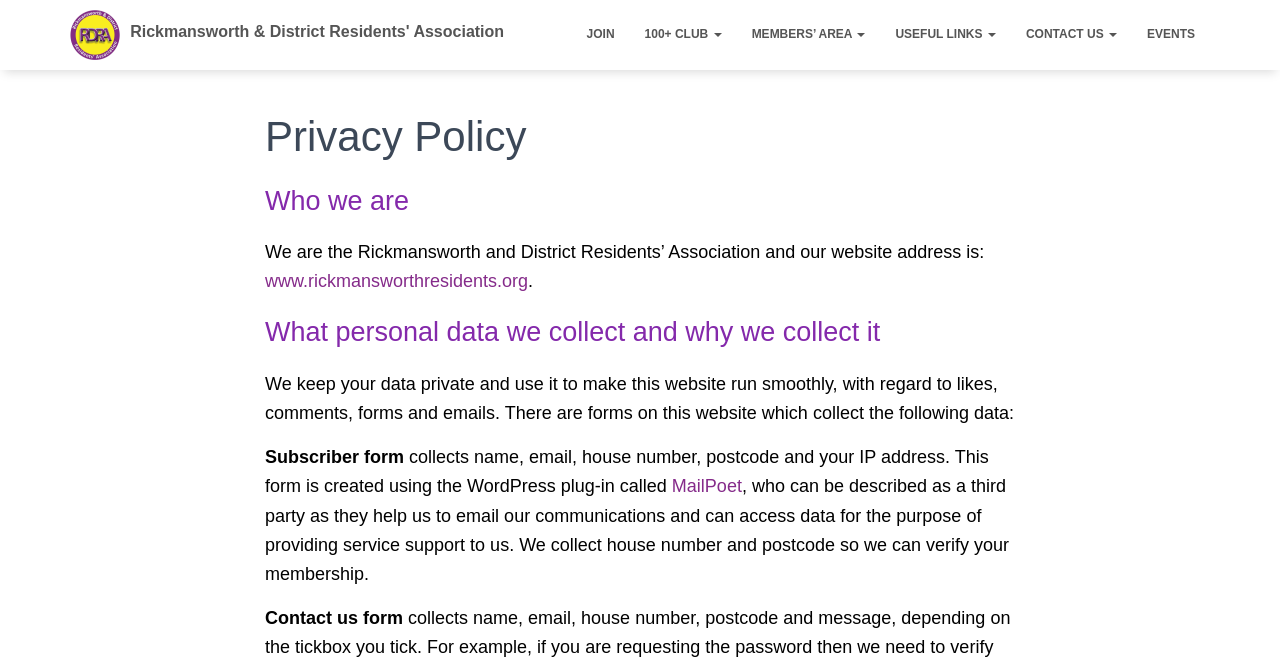Locate the bounding box coordinates of the element's region that should be clicked to carry out the following instruction: "Visit the CONTACT US page". The coordinates need to be four float numbers between 0 and 1, i.e., [left, top, right, bottom].

[0.79, 0.016, 0.884, 0.09]